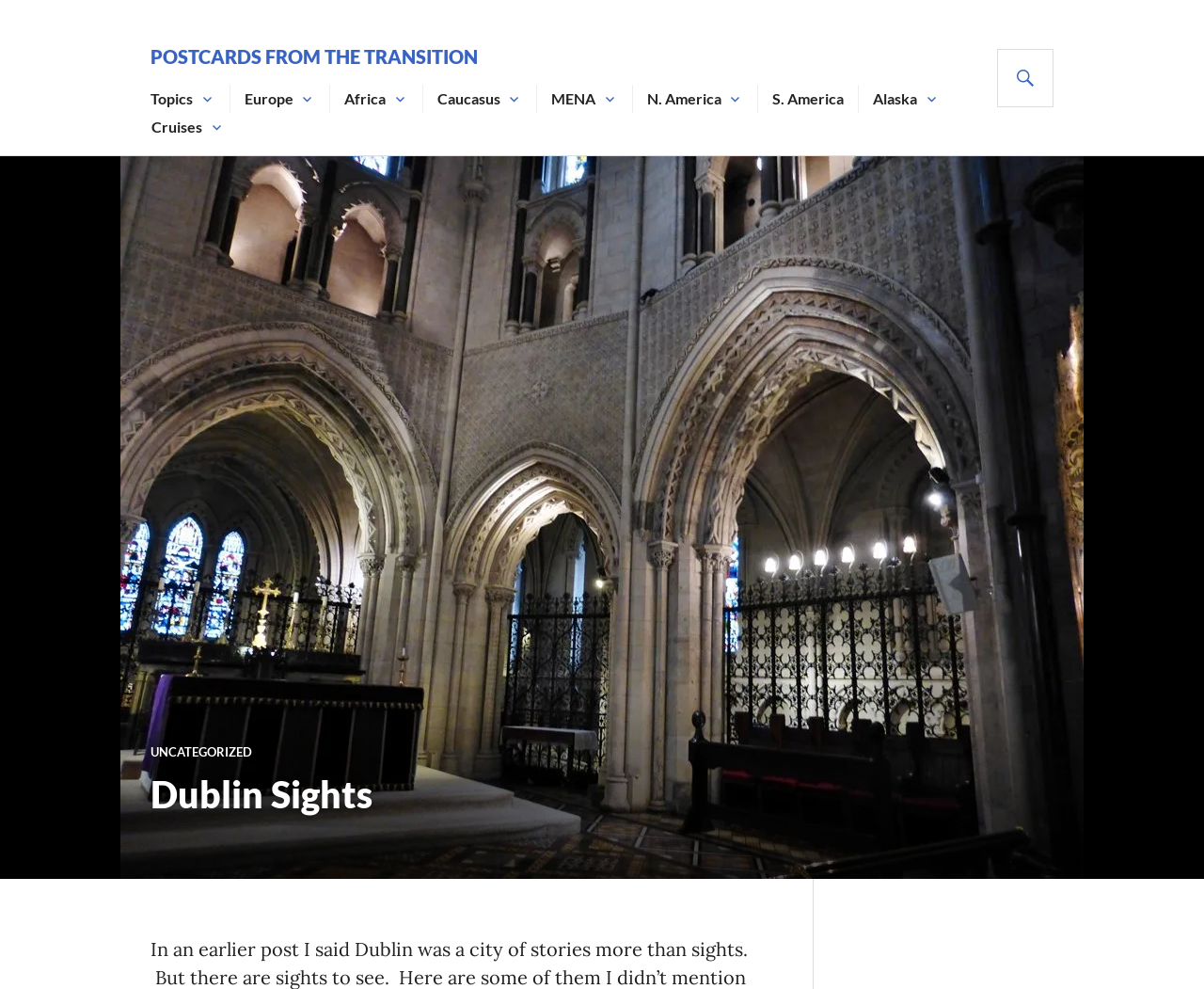What is the name of the blog?
Please provide a single word or phrase as your answer based on the screenshot.

Postcards from the Transition